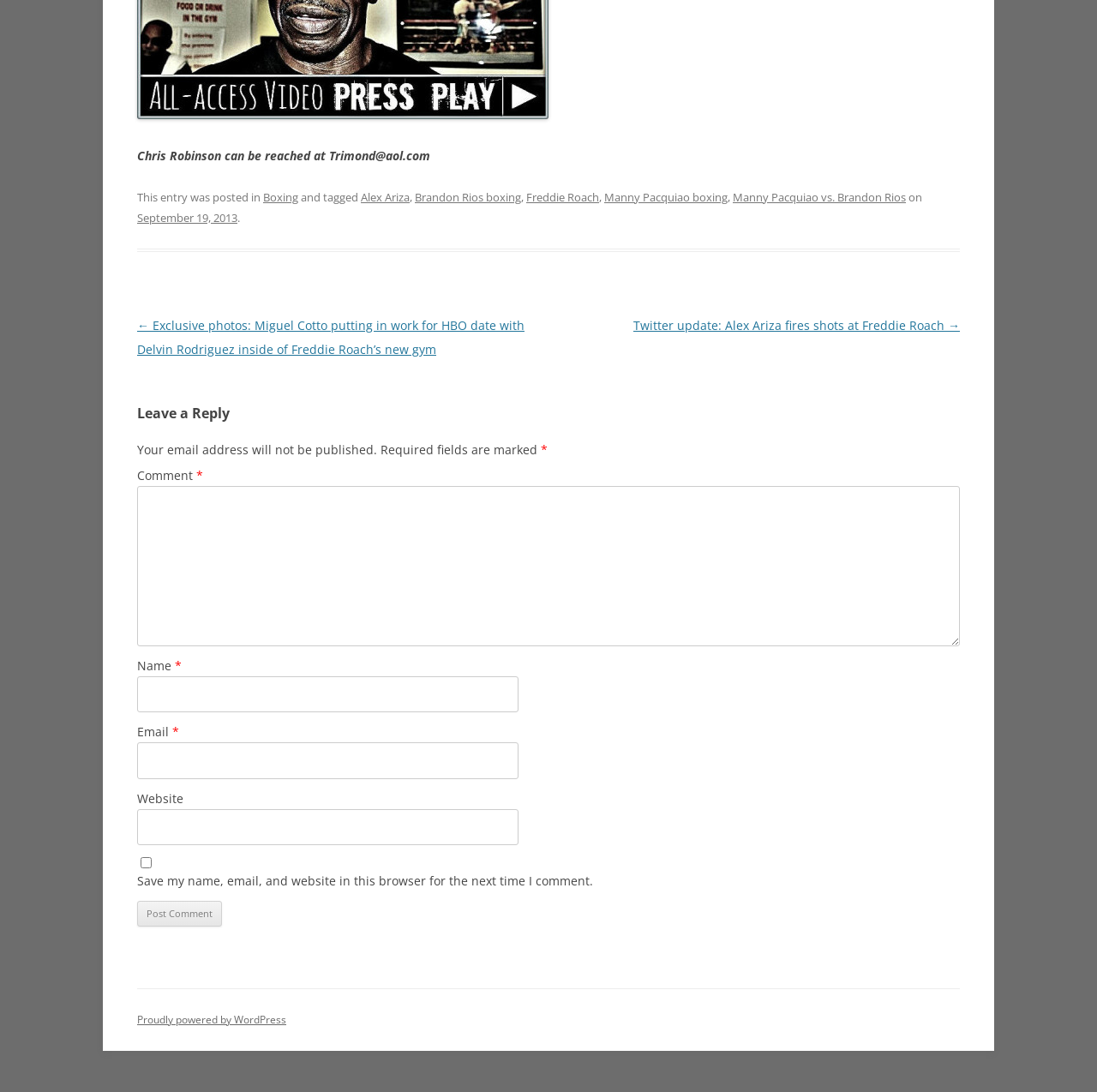Locate the bounding box of the UI element described in the following text: "alt="IMG_7035 (2)"".

[0.125, 0.097, 0.5, 0.112]